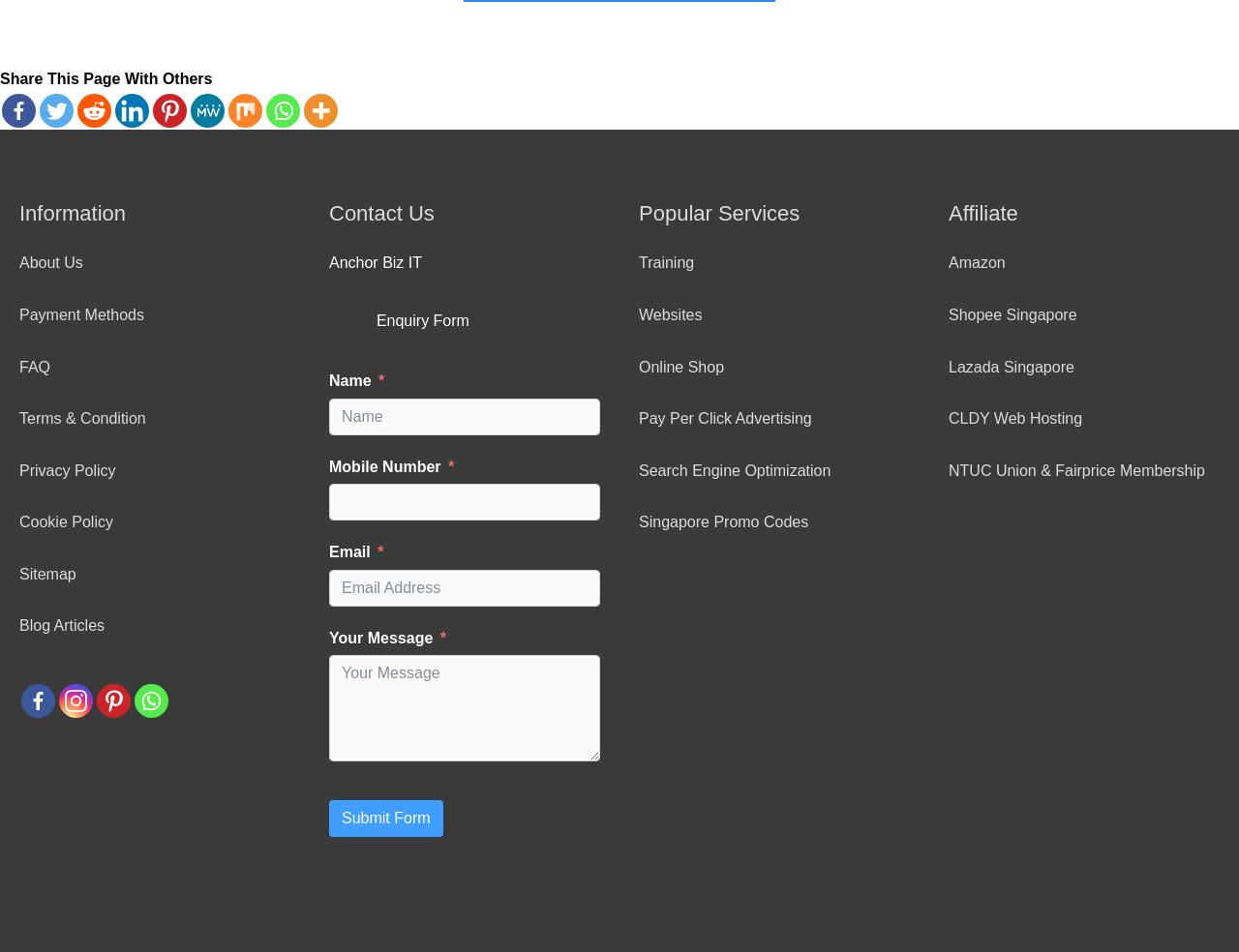Examine the screenshot and answer the question in as much detail as possible: What social media platforms can users share this page with?

The webpage provides links to share the page with others on various social media platforms, including Facebook, Twitter, Reddit, Linkedin, Pinterest, MeWe, Mix, and Whatsapp.